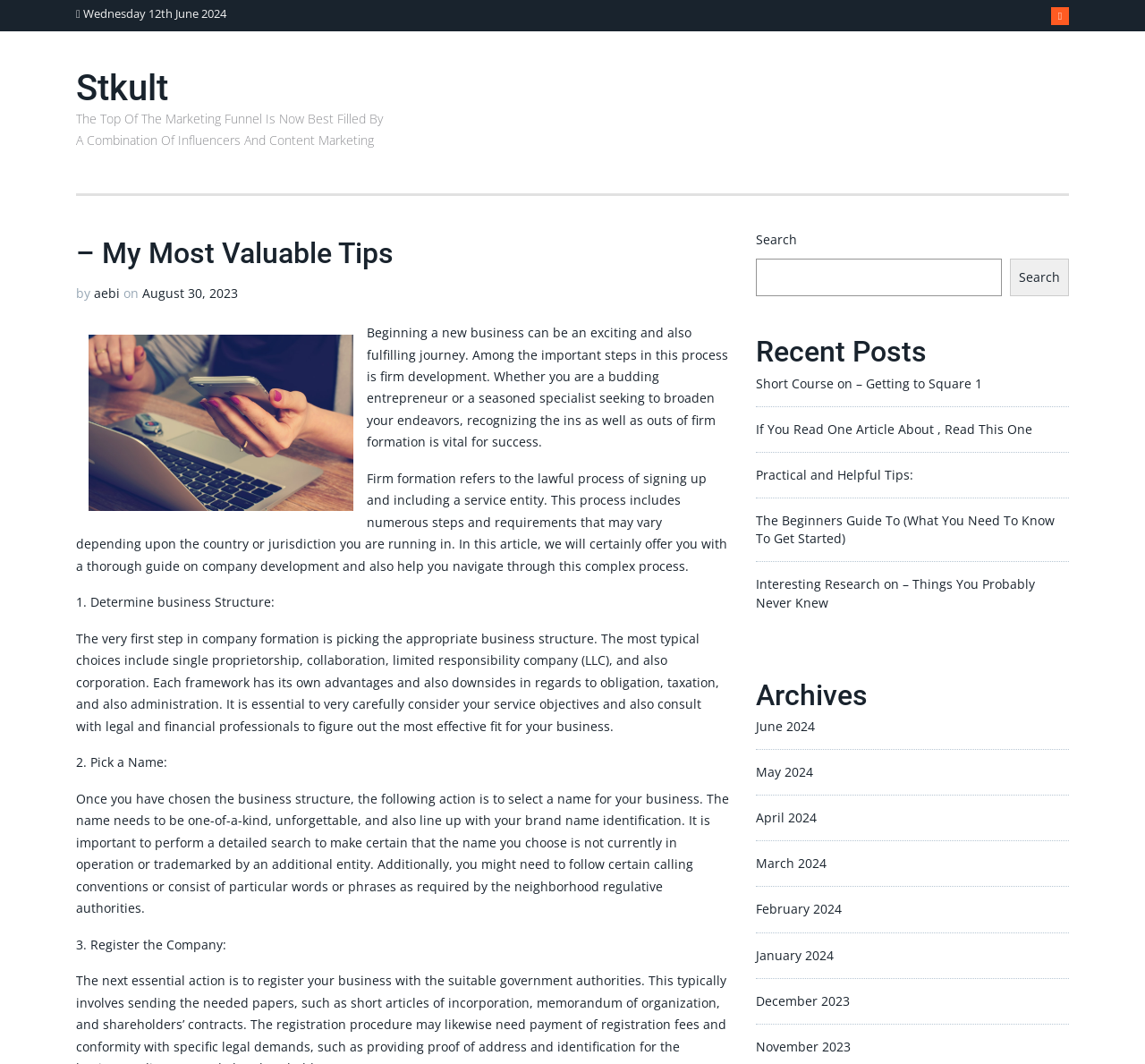How many months are listed in the archives section?
Ensure your answer is thorough and detailed.

I counted the number of links under the 'Archives' heading and found that there are 9 months listed, including June 2024, May 2024, April 2024, and others.